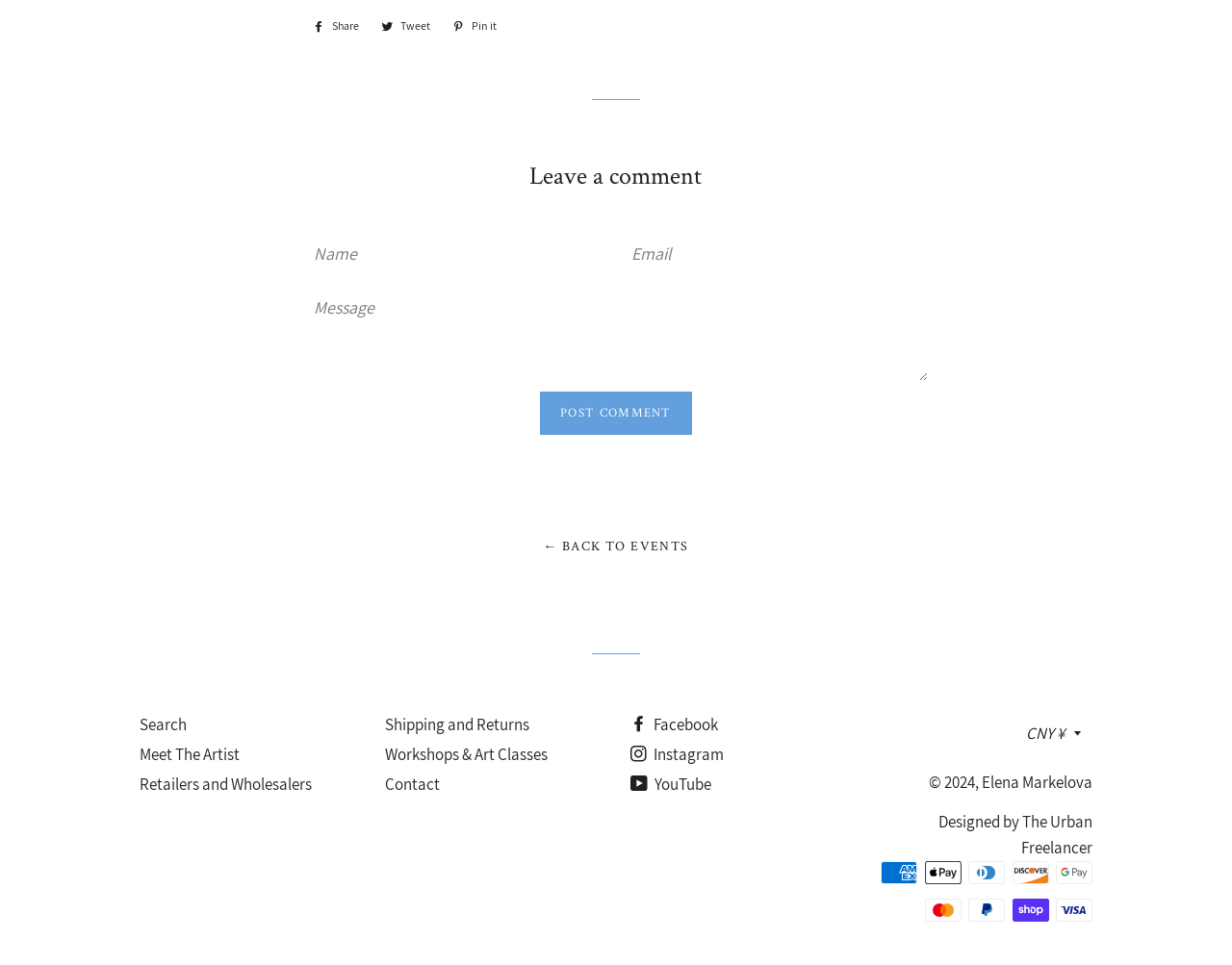Please determine the bounding box coordinates of the element to click on in order to accomplish the following task: "Search". Ensure the coordinates are four float numbers ranging from 0 to 1, i.e., [left, top, right, bottom].

[0.113, 0.74, 0.152, 0.762]